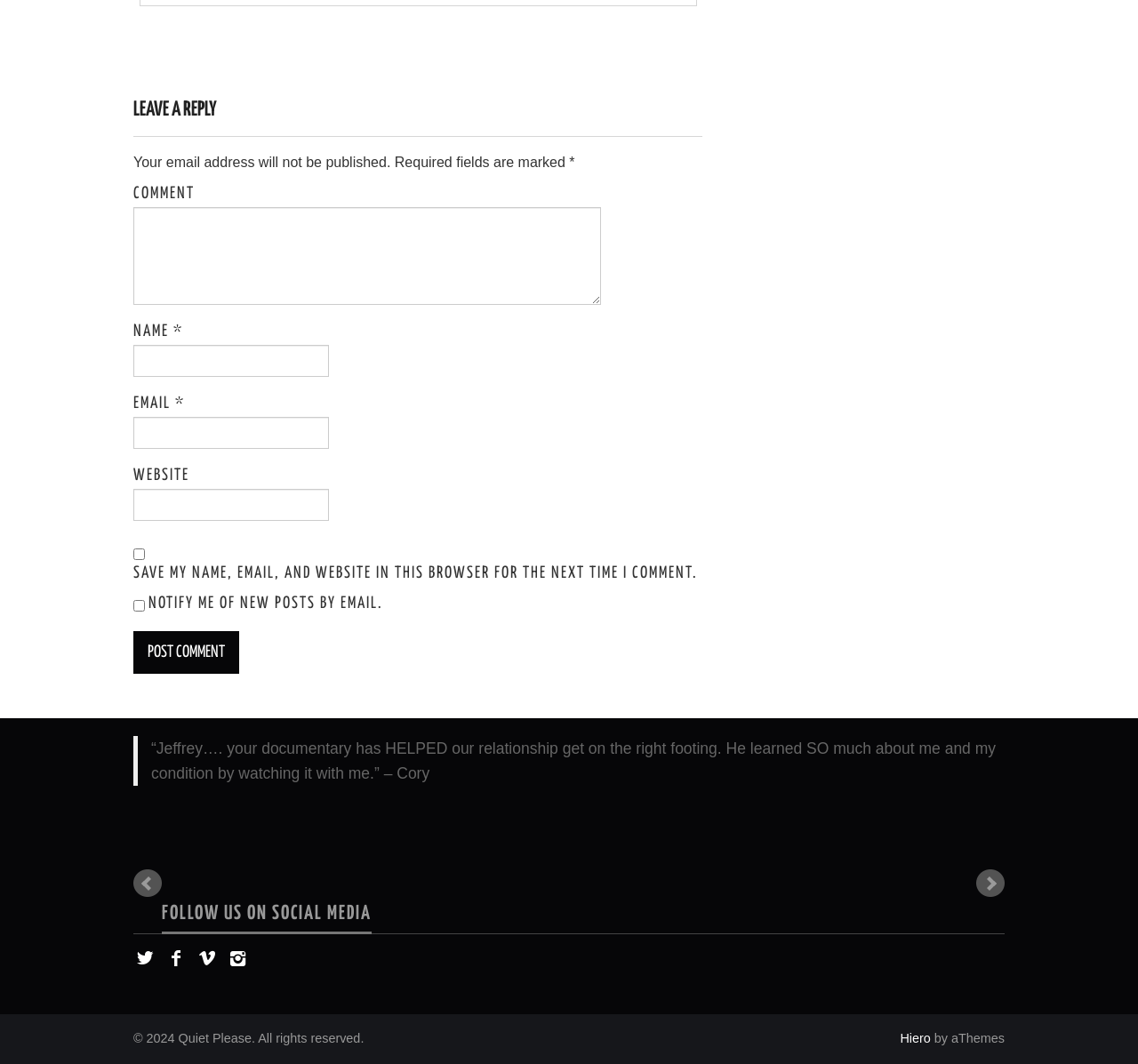Using the elements shown in the image, answer the question comprehensively: What is the purpose of the comment section?

The purpose of the comment section is to leave a reply, as indicated by the heading 'LEAVE A REPLY' at the top of the section. This section contains fields for users to input their name, email, website, and comment, and also includes checkboxes for saving their information and receiving notifications.